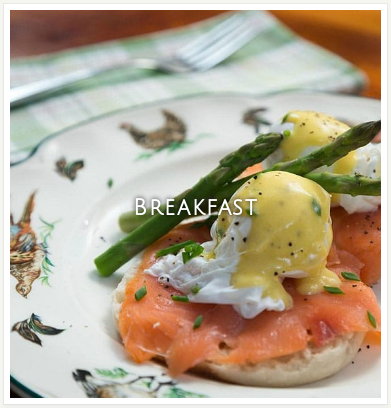Describe the important features and context of the image with as much detail as possible.

This inviting image showcases a beautifully plated breakfast featuring smoked salmon on a freshly baked English muffin, topped with perfectly poached eggs and drizzled with hollandaise sauce. The dish is elegantly garnished with bright green asparagus and a sprinkle of fresh chives. The plate, adorned with a charming bird motif, adds a touch of rustic charm, while the background hints at a cozy dining setting, perhaps ideal for enjoying a hearty breakfast amidst the picturesque views of Moosehead Lake. The overlay text boldly labels the dish as "BREAKFAST," emphasizing its role as part of a delightful morning experience at The Lodge at Moosehead Lake, where a delicious breakfast is included with overnight stays, inviting guests to start their day on a delicious note.